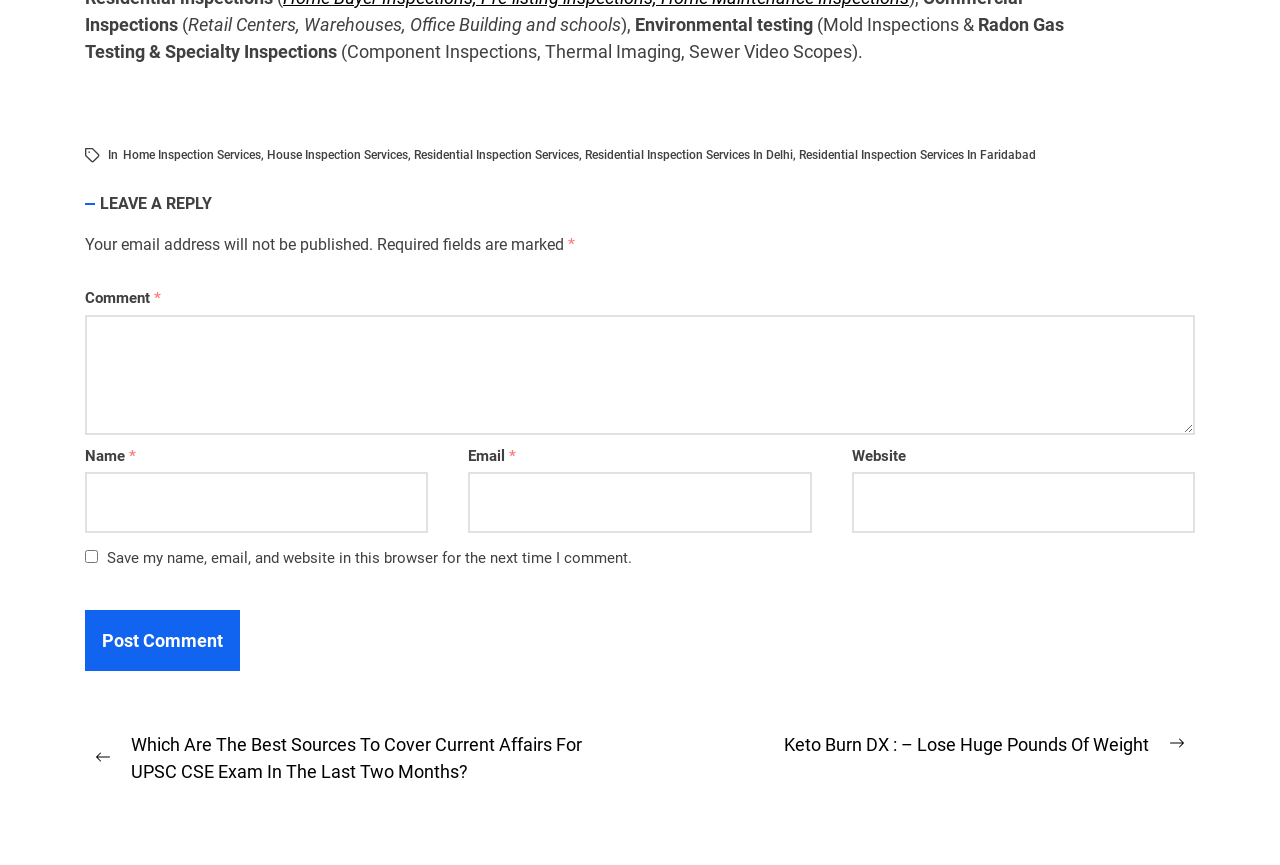Locate the bounding box coordinates of the element that should be clicked to execute the following instruction: "Go to previous post".

[0.074, 0.846, 0.484, 0.908]